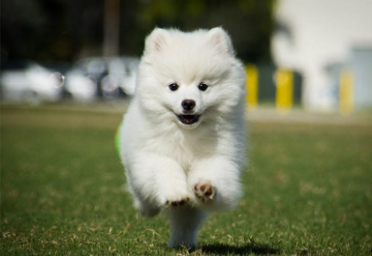What is the purpose of the dog park?
Please elaborate on the answer to the question with detailed information.

The caption explains that the dog park is a 'safe and friendly space for their pets', suggesting its primary purpose is to provide a secure environment for dogs to socialize and exercise.